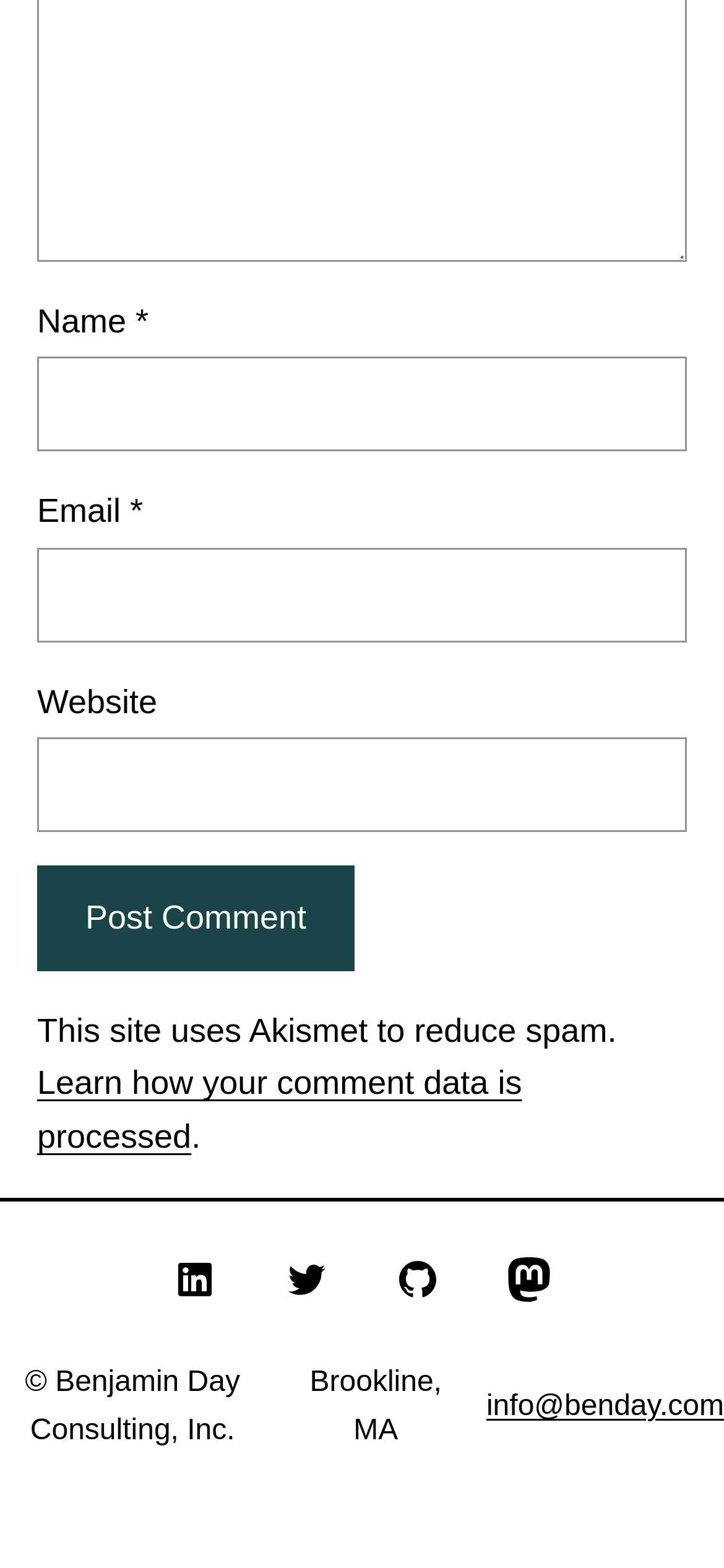Please find the bounding box for the following UI element description. Provide the coordinates in (top-left x, top-left y, bottom-right x, bottom-right y) format, with values between 0 and 1: parent_node: Name * name="author"

[0.051, 0.228, 0.949, 0.288]